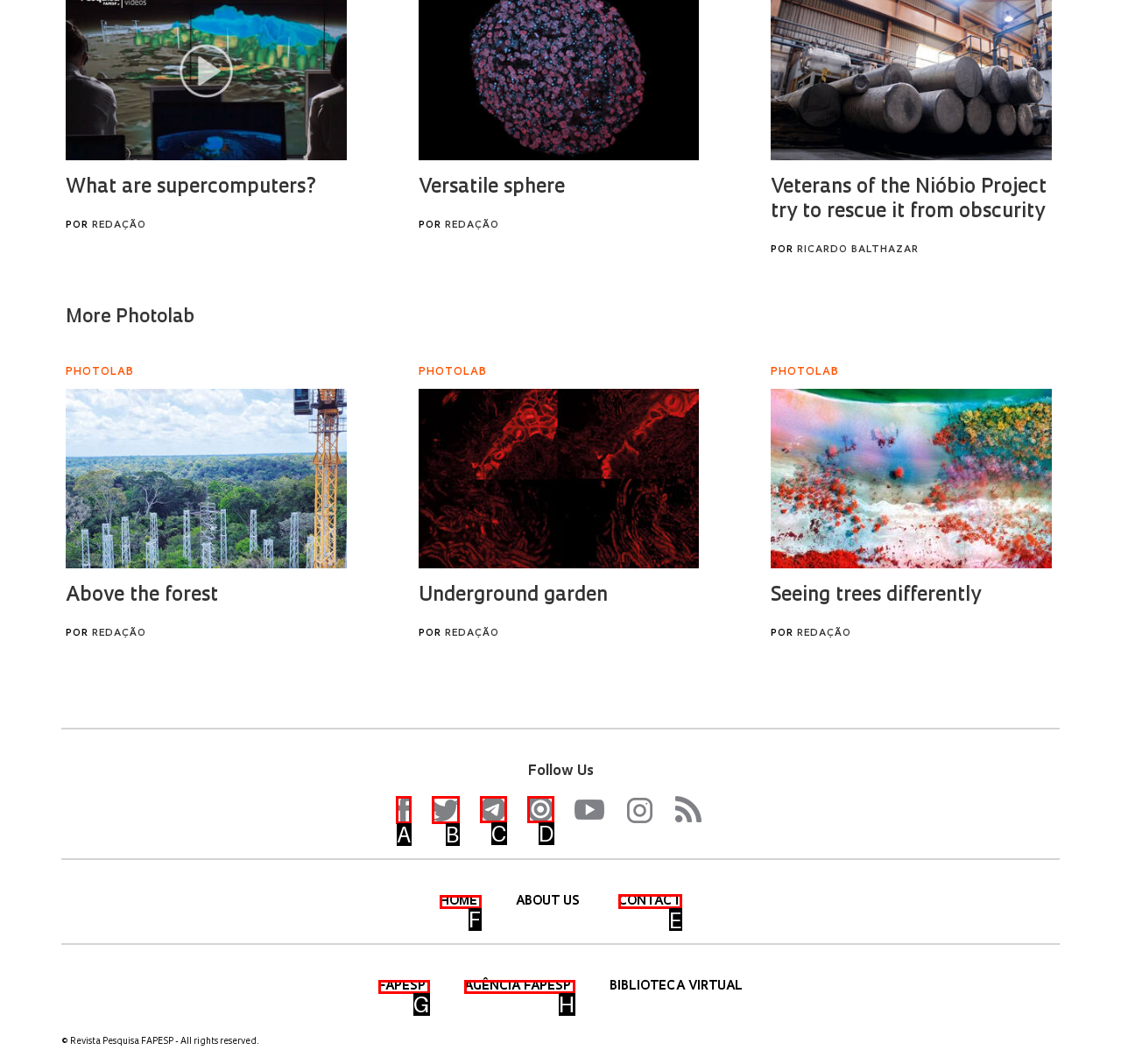Determine the HTML element to click for the instruction: Contact us.
Answer with the letter corresponding to the correct choice from the provided options.

E